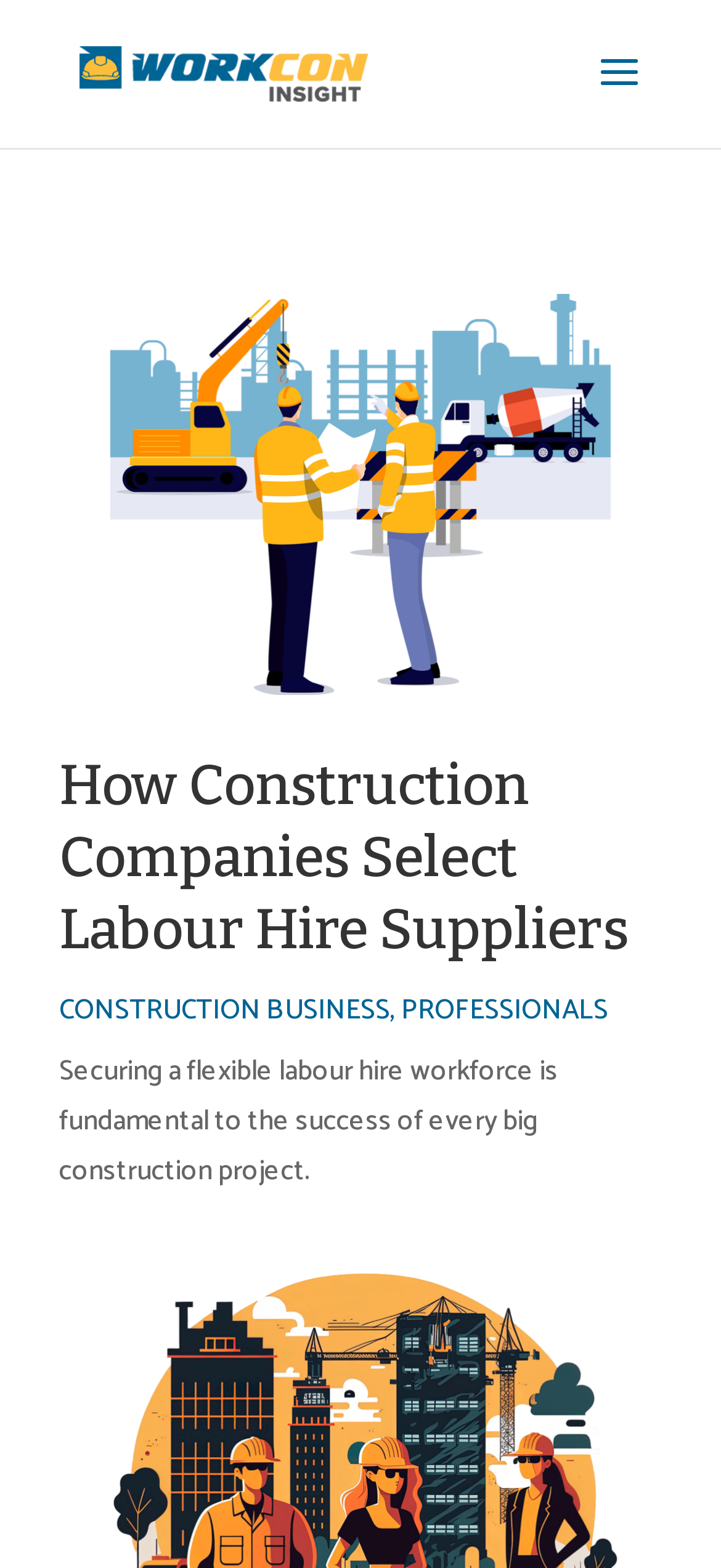Determine the bounding box of the UI element mentioned here: "Construction Business". The coordinates must be in the format [left, top, right, bottom] with values ranging from 0 to 1.

[0.082, 0.63, 0.541, 0.659]